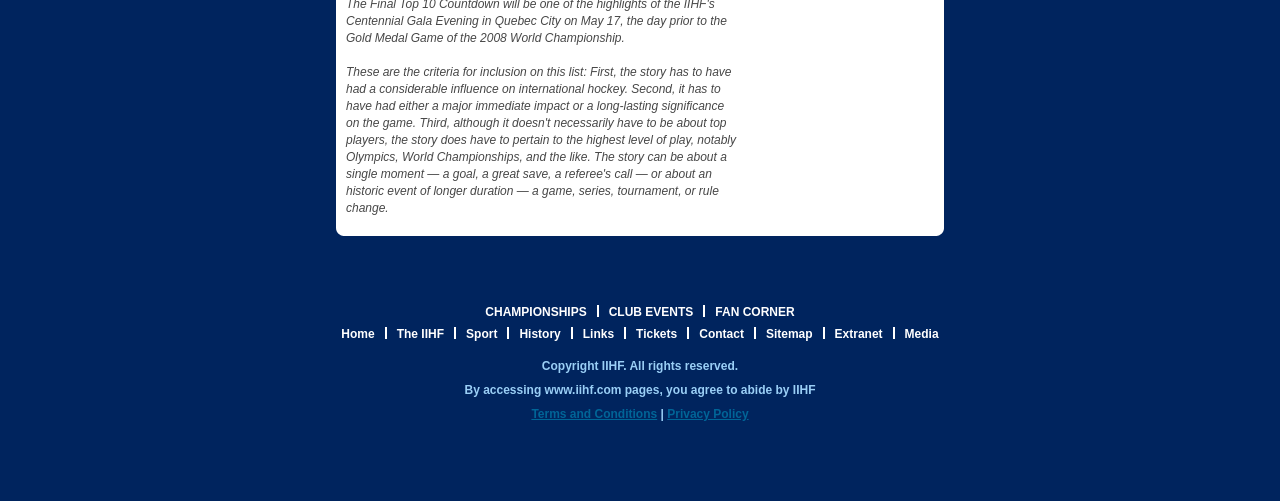Please locate the bounding box coordinates of the element that needs to be clicked to achieve the following instruction: "Click CHAMPIONSHIPS". The coordinates should be four float numbers between 0 and 1, i.e., [left, top, right, bottom].

[0.379, 0.609, 0.458, 0.637]